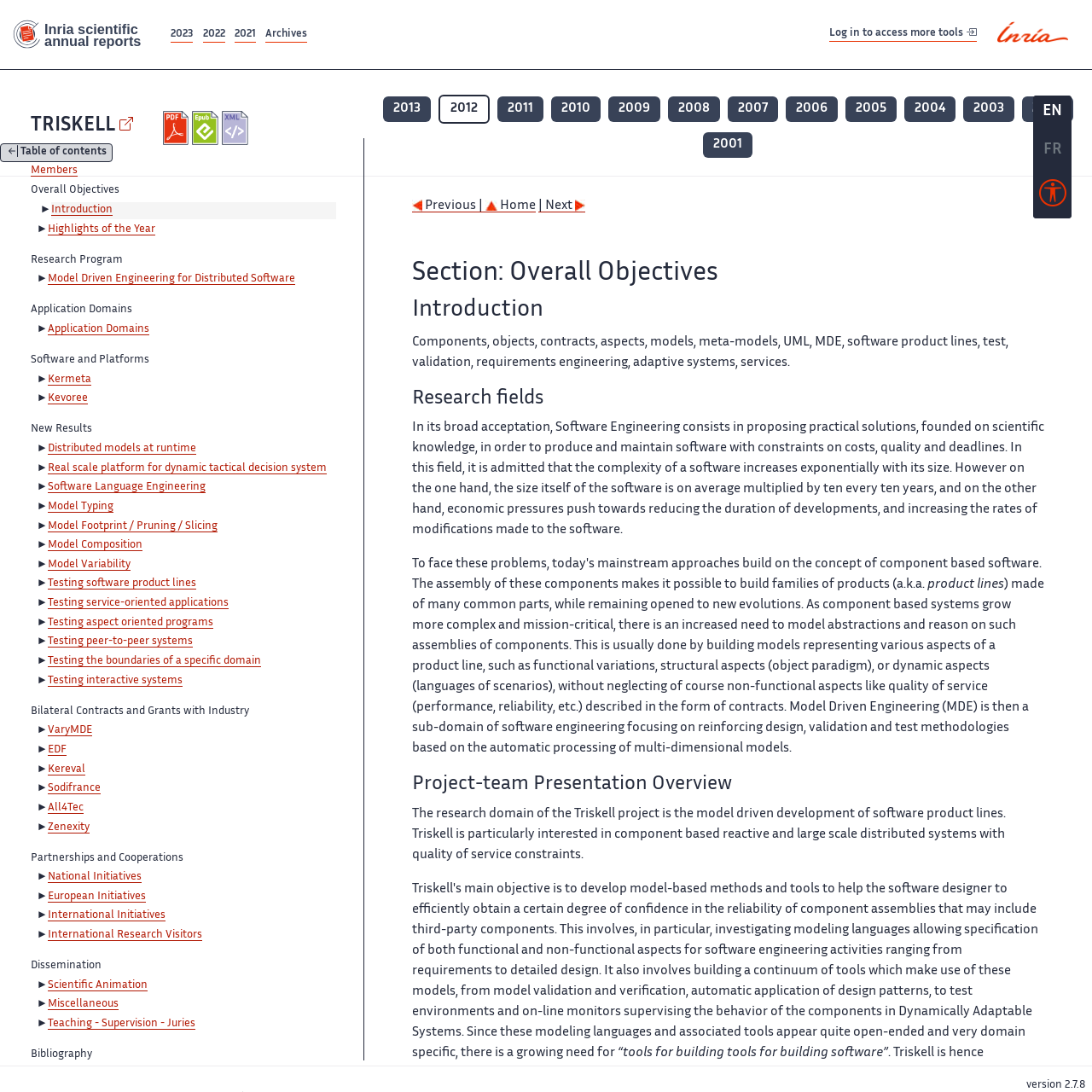Provide a one-word or short-phrase response to the question:
What is the name of the software platform?

Kermeta